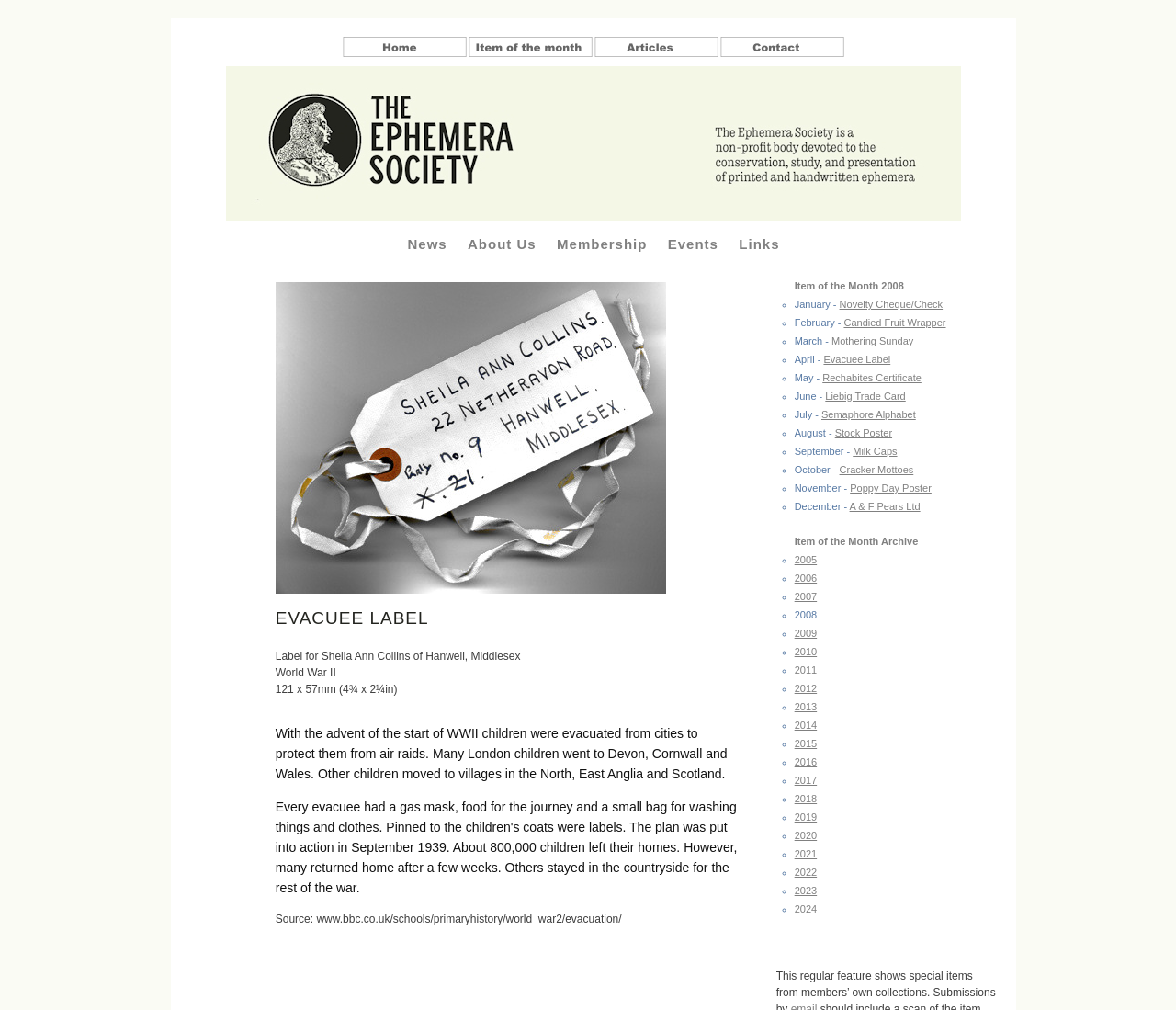Identify the bounding box coordinates of the section to be clicked to complete the task described by the following instruction: "Click Home page". The coordinates should be four float numbers between 0 and 1, formatted as [left, top, right, bottom].

[0.291, 0.044, 0.398, 0.059]